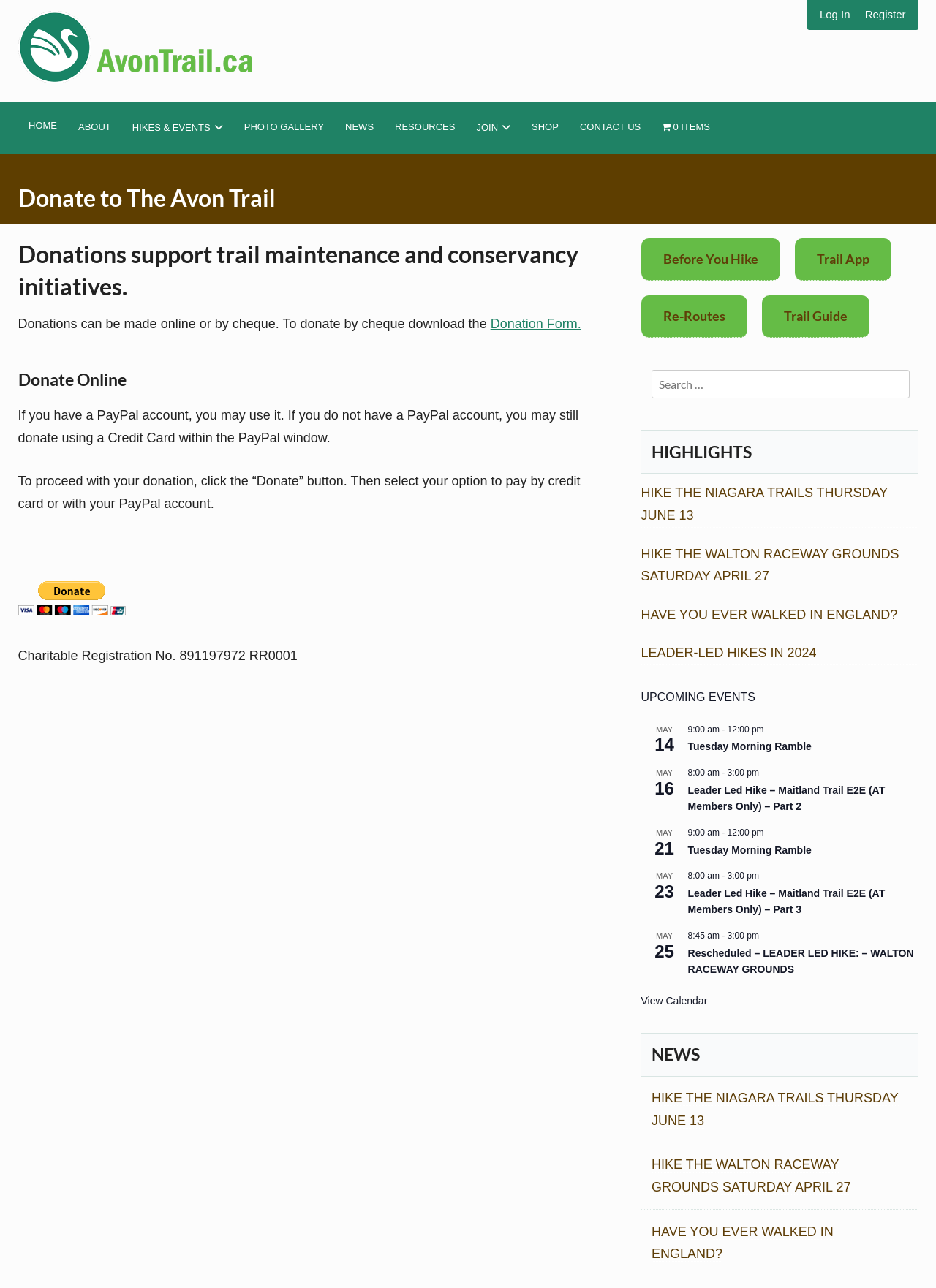Write an exhaustive caption that covers the webpage's main aspects.

The webpage is about donating to the Avon Trail, a 130 km hiking trail from St. Marys to Conestogo. At the top left corner, there is an AvonTrail logo, accompanied by a link to the AvonTrail website. Below the logo, there is a brief description of the trail. 

On the top right corner, there are links to log in, register, and access various sections of the website, including home, about, hikes and events, photo gallery, news, resources, join, shop, and contact us. A cart icon with 0 items is also present.

The main content of the webpage is divided into two sections. The left section is dedicated to donating to the Avon Trail, with a heading that explains the purpose of donations. There is a paragraph explaining that donations can be made online or by cheque, with a link to download a donation form. Below this, there is a section for donating online, with a brief description of the process and a button to proceed with the donation.

The right section of the webpage features various links and articles. There are links to "Before You Hike", "Trail App", "Re-Routes", and "Trail Guide". Below these links, there is a search bar with a label "Search for:". 

Further down, there is a section titled "HIGHLIGHTS" with several links to upcoming events, including hikes and walks. Below this, there is a section titled "UPCOMING EVENTS" with a list of events, each with a date, time, and description.